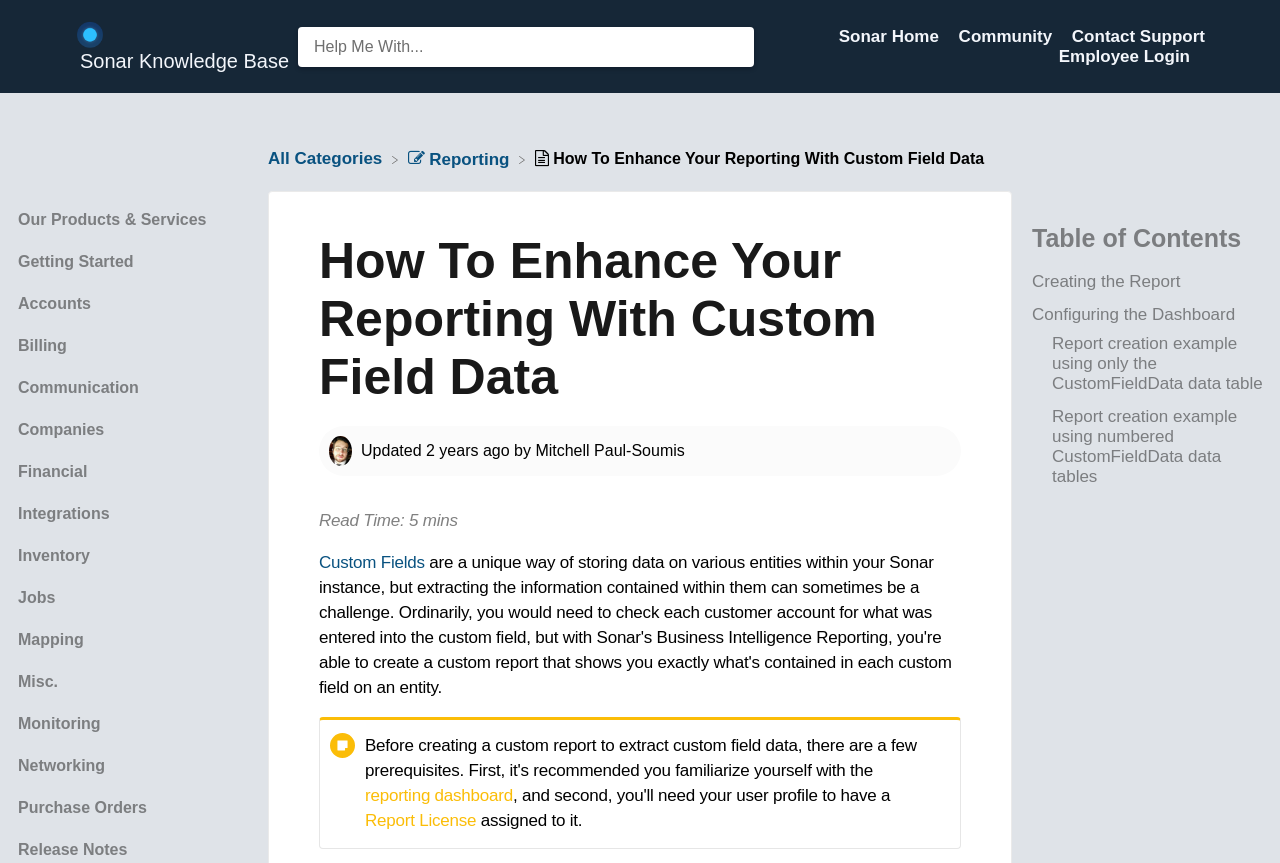Locate the bounding box coordinates of the area you need to click to fulfill this instruction: 'Go to Sonar Home'. The coordinates must be in the form of four float numbers ranging from 0 to 1: [left, top, right, bottom].

[0.655, 0.031, 0.737, 0.053]